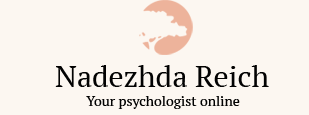Write a descriptive caption for the image, covering all notable aspects.

This image features the logo of Nadezhda Reich, a professional psychologist offering online services. The logo prominently displays a stylized design above the text, which reads "Nadezhda Reich" in an elegant serif font. Beneath the name, the tagline "Your psychologist online" emphasizes the convenience and accessibility of mental health services provided virtually. The overall aesthetic combines a soft color palette with a professional yet approachable design, reflecting a commitment to supporting individuals in their mental health journeys.